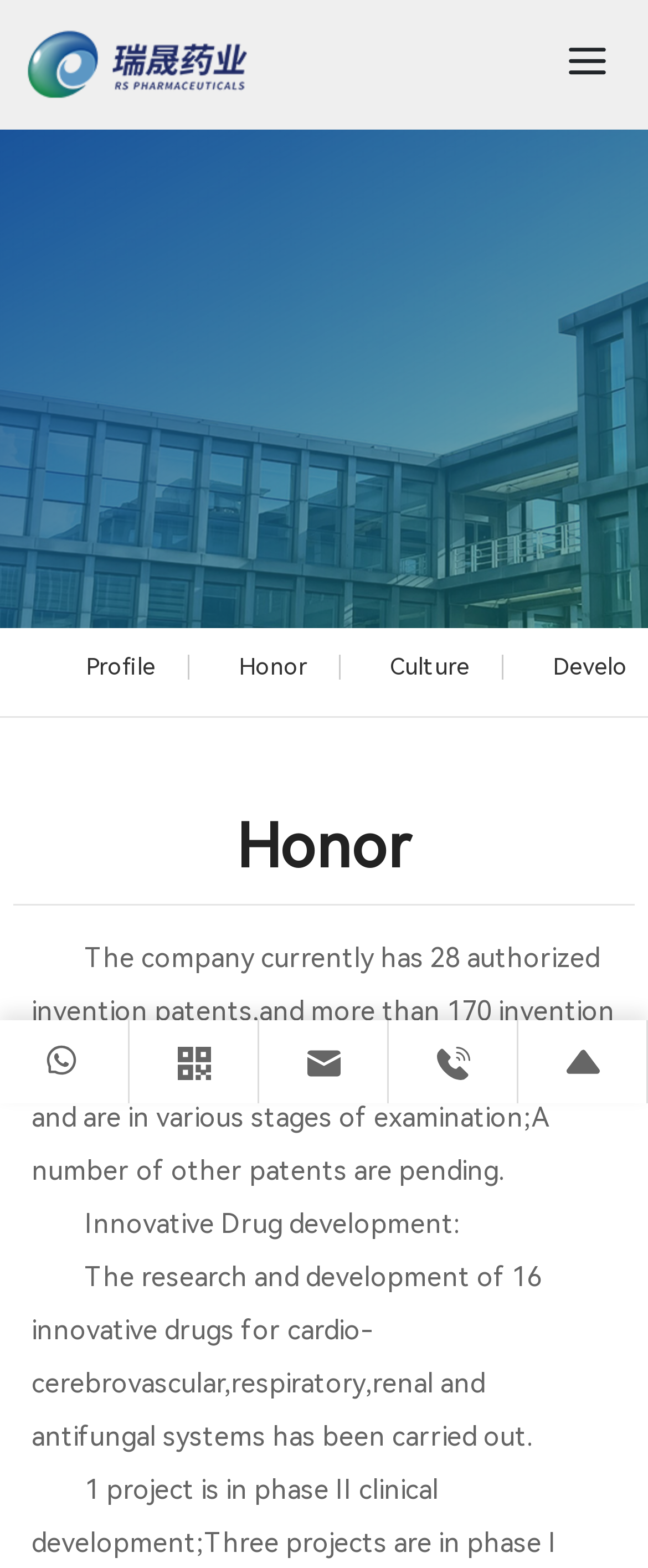Reply to the question below using a single word or brief phrase:
How many authorized invention patents does the company have?

28